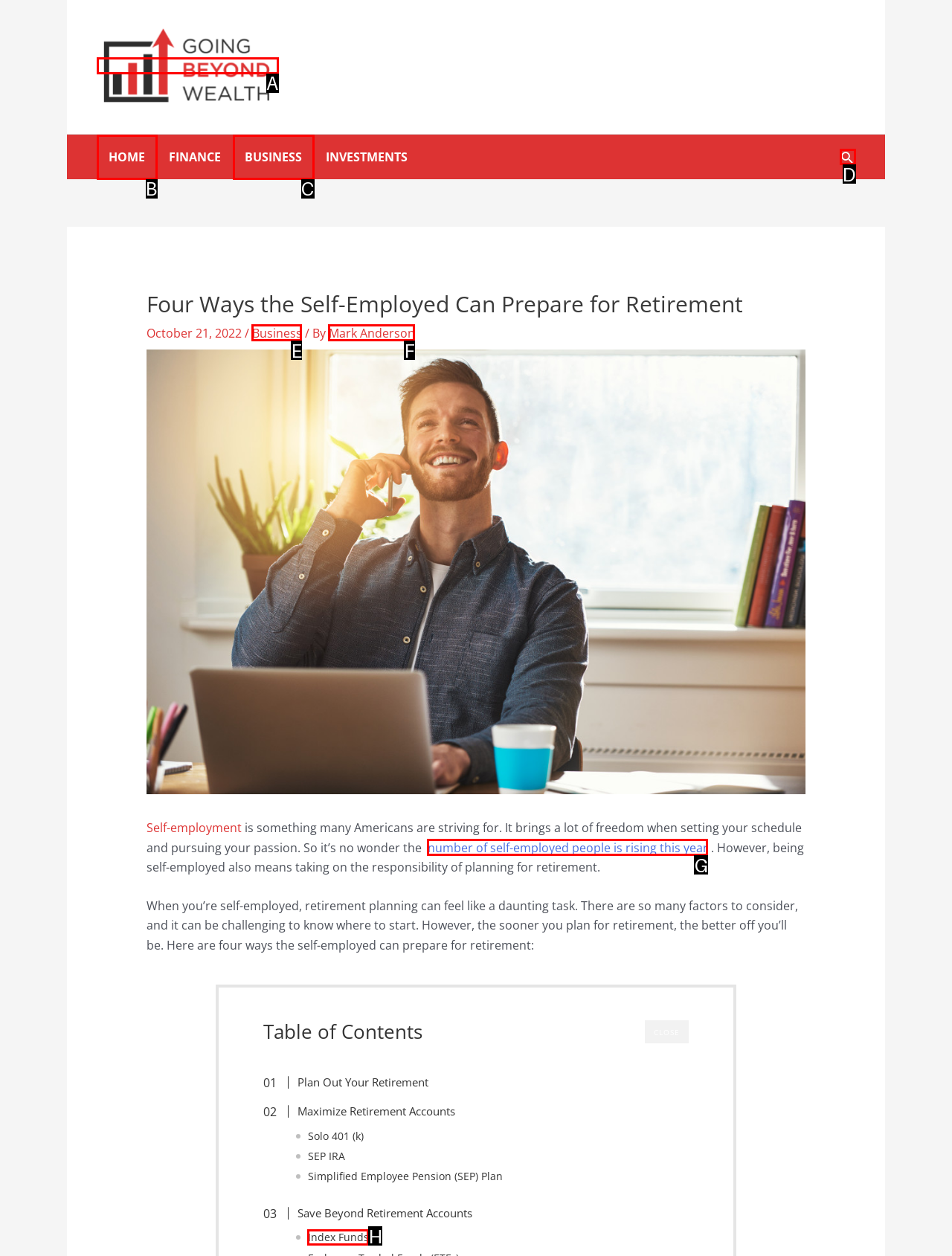Select the correct option based on the description: Search
Answer directly with the option’s letter.

D